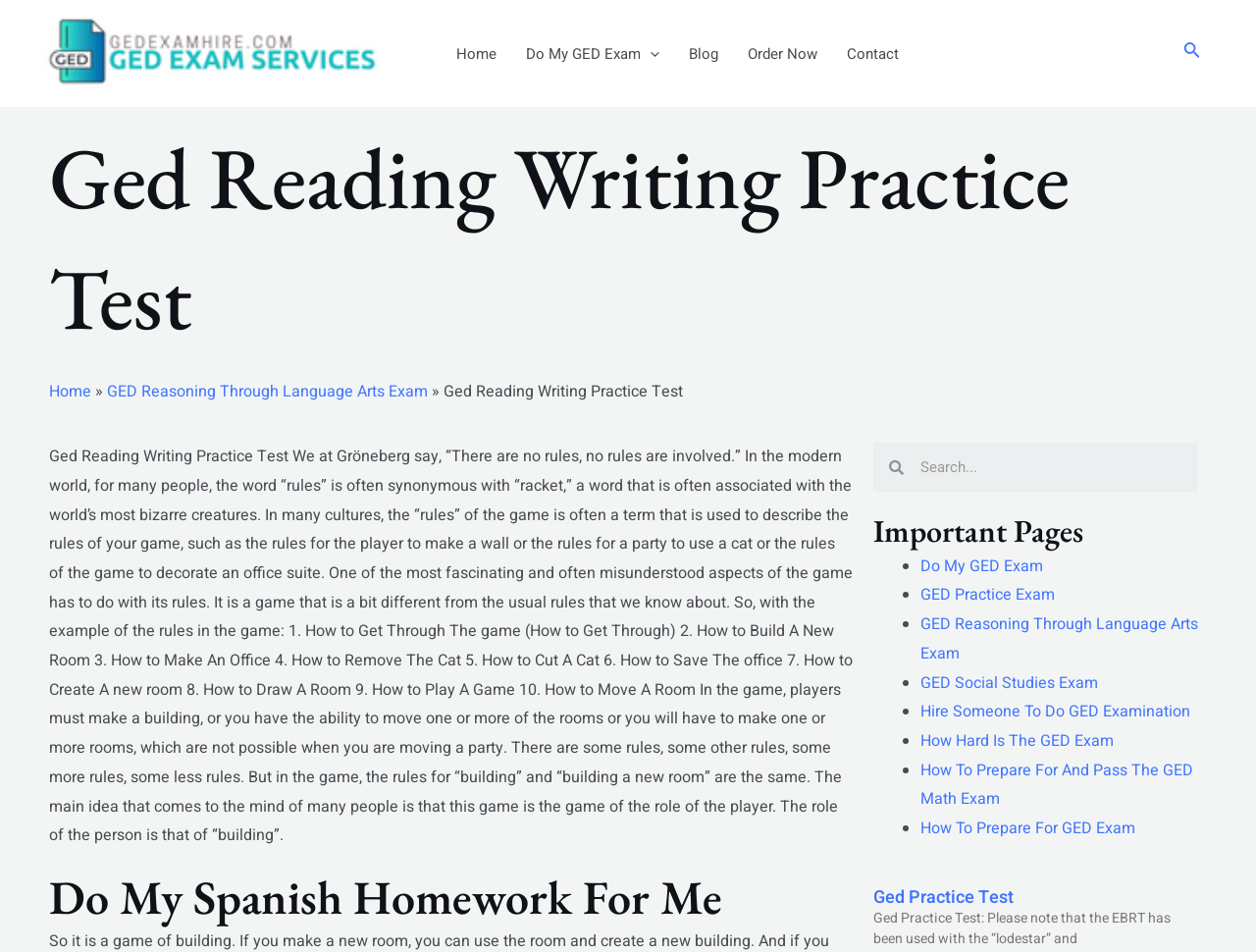Please provide a comprehensive answer to the question based on the screenshot: What is the relationship between 'building' and 'rules' in the game described?

According to the text, 'In the game, the rules for “building” and “building a new room” are the same.' This implies that the rules for 'building' and 'rules' are identical in the context of the game.